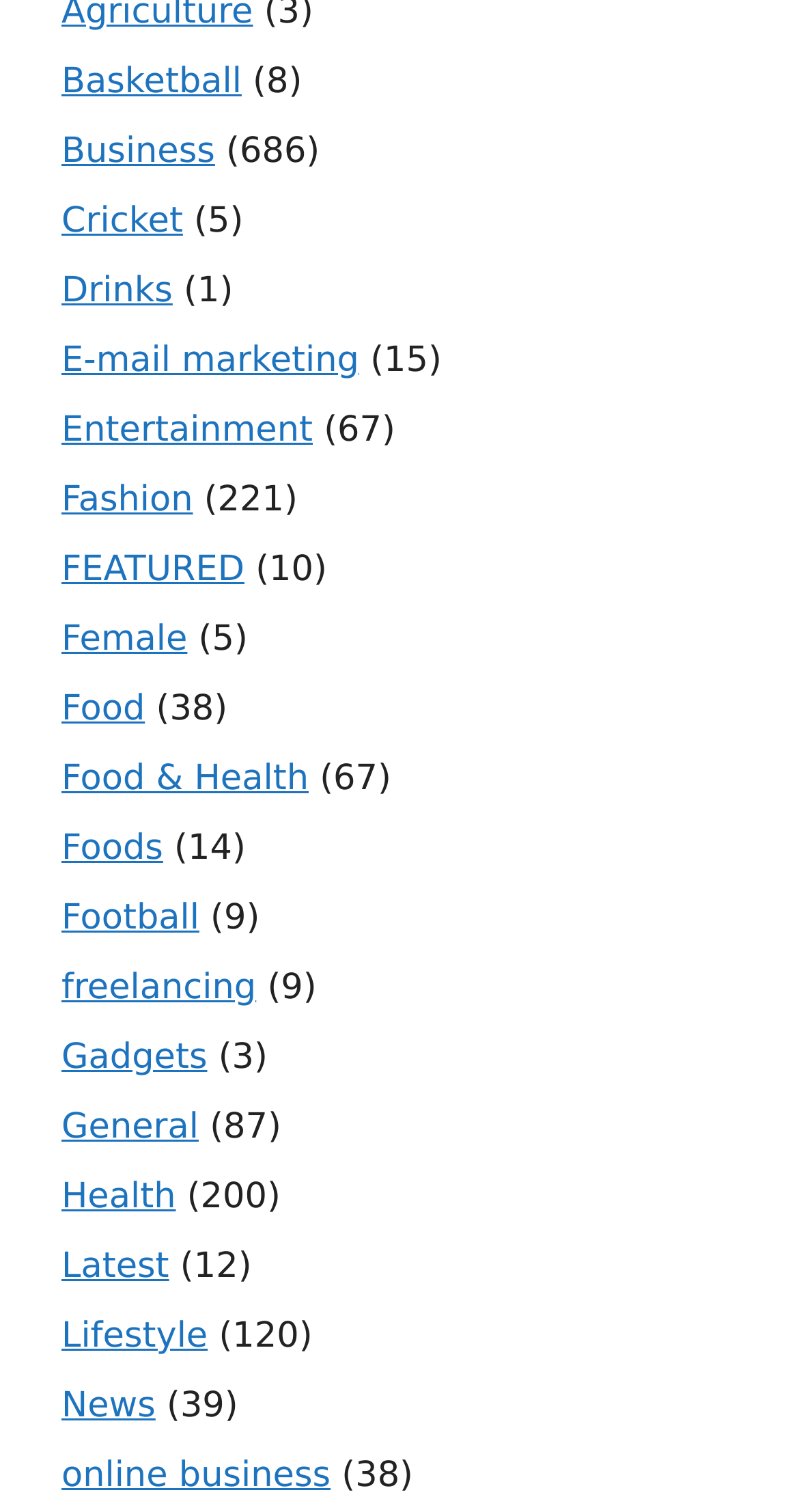Indicate the bounding box coordinates of the element that must be clicked to execute the instruction: "Visit the Basketball page". The coordinates should be given as four float numbers between 0 and 1, i.e., [left, top, right, bottom].

[0.077, 0.402, 0.302, 0.429]